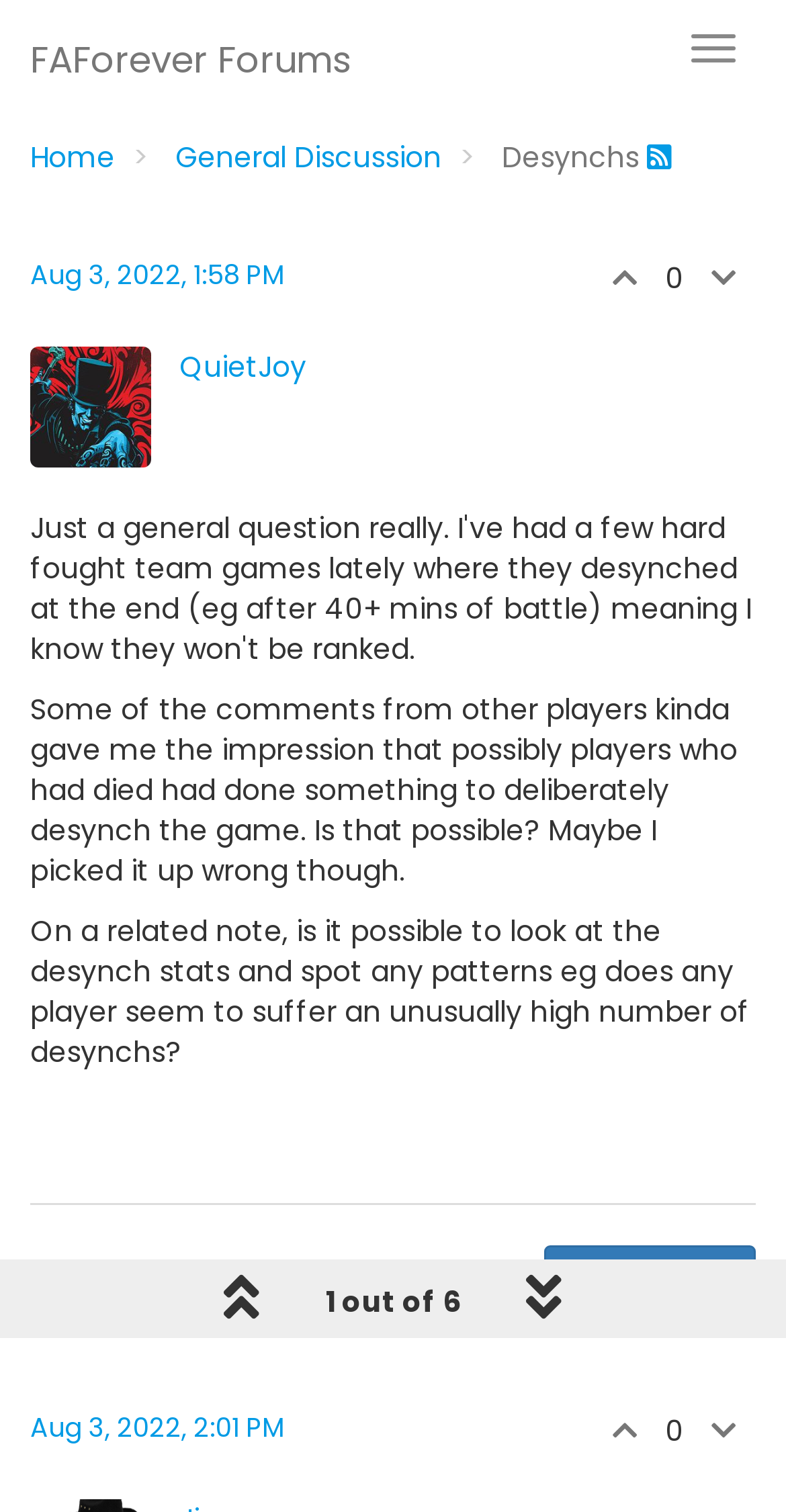Could you please study the image and provide a detailed answer to the question:
Who is the author of the first post?

The author of the first post is 'QuietJoy' which is indicated by the link element with the text 'QuietJoy' and an image of the user's avatar.